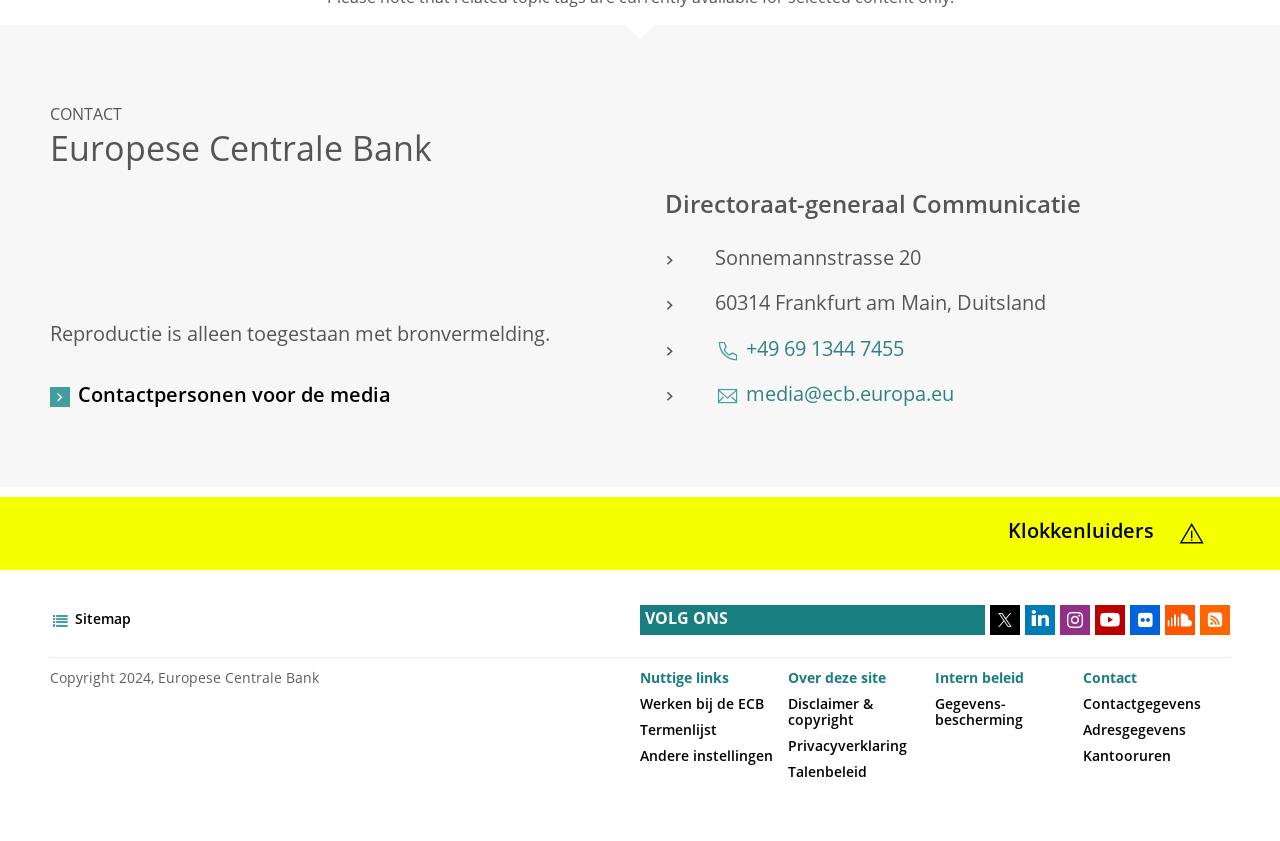Locate the bounding box coordinates of the element that should be clicked to fulfill the instruction: "Follow on social media".

[0.5, 0.719, 0.77, 0.755]